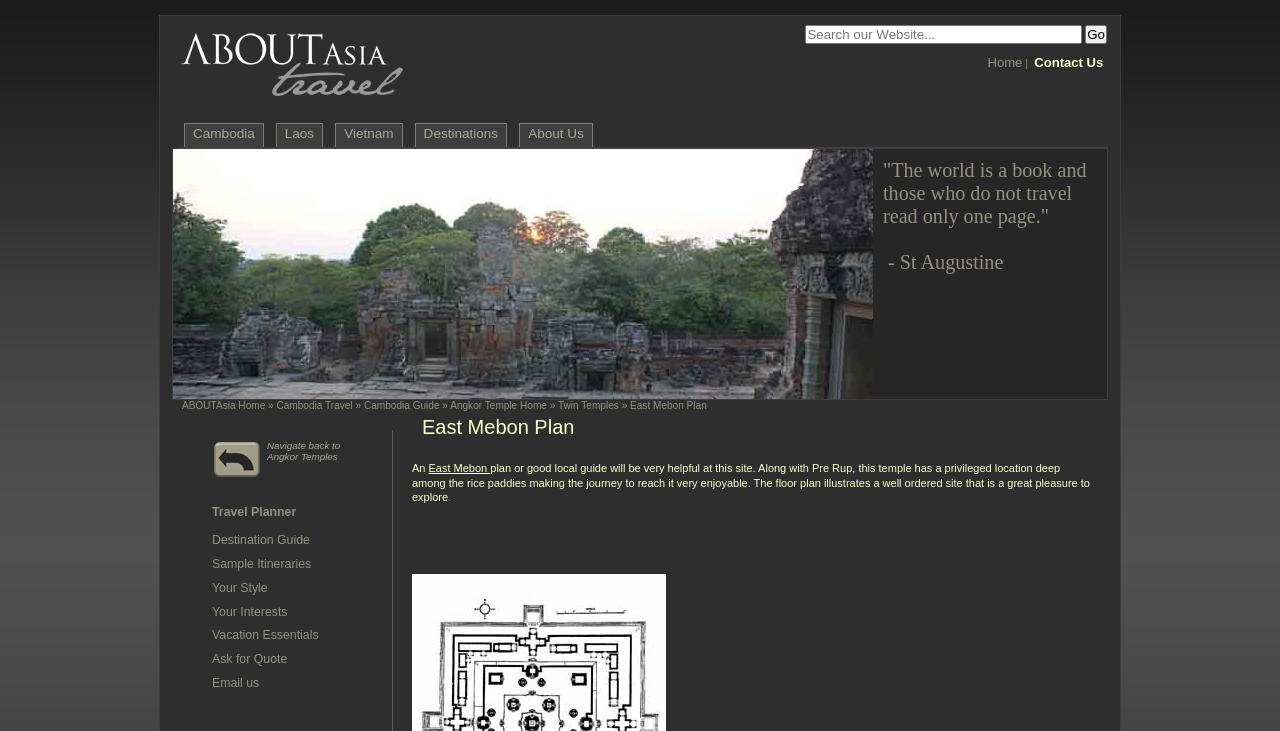What is the name of the temple?
Utilize the image to construct a detailed and well-explained answer.

The question asks for the name of the temple, and based on the webpage content, specifically the heading 'East Mebon Plan' and the link 'East Mebon', we can conclude that the name of the temple is East Mebon.